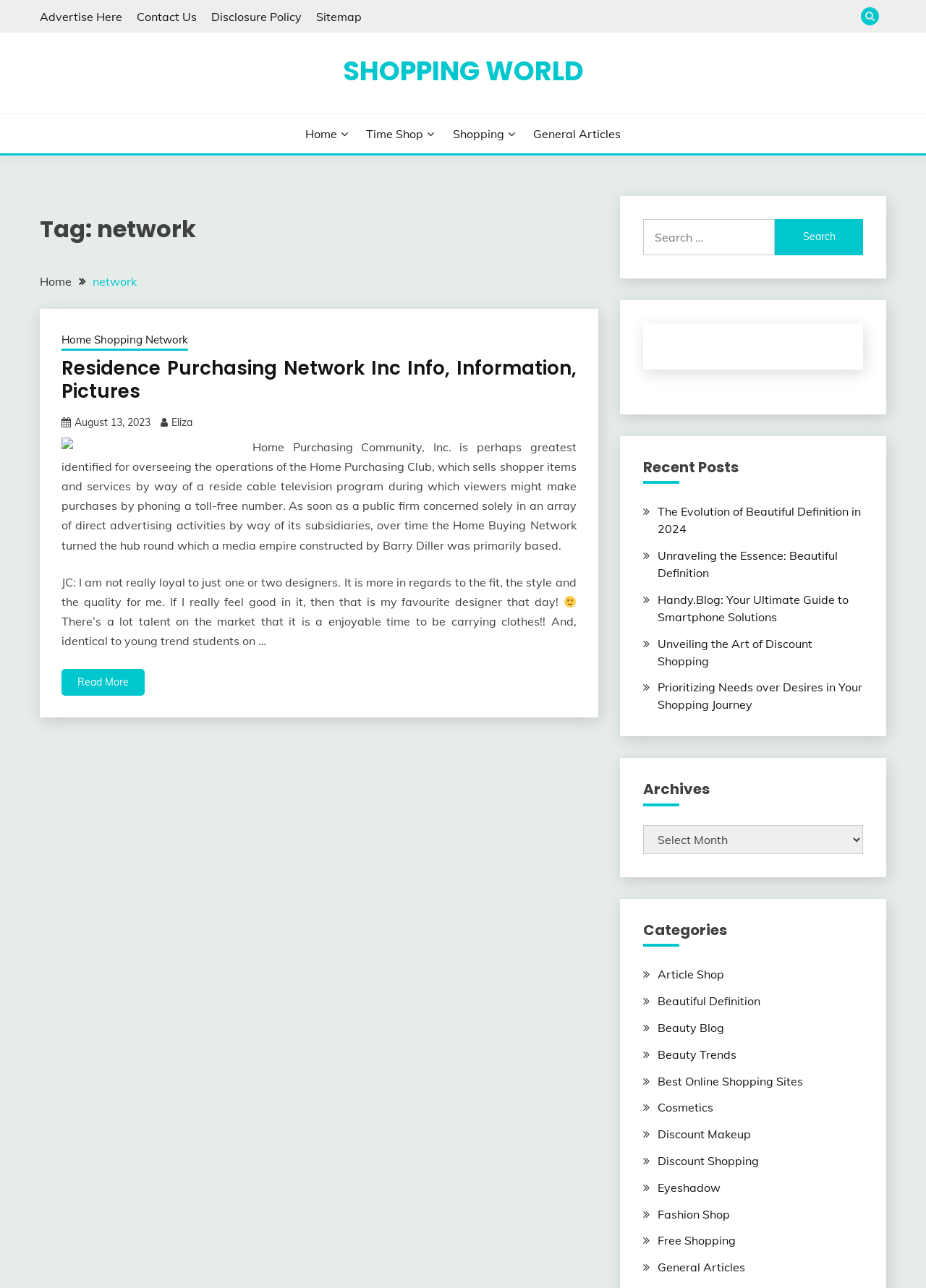Pinpoint the bounding box coordinates of the clickable element to carry out the following instruction: "View Archives."

[0.694, 0.607, 0.932, 0.626]